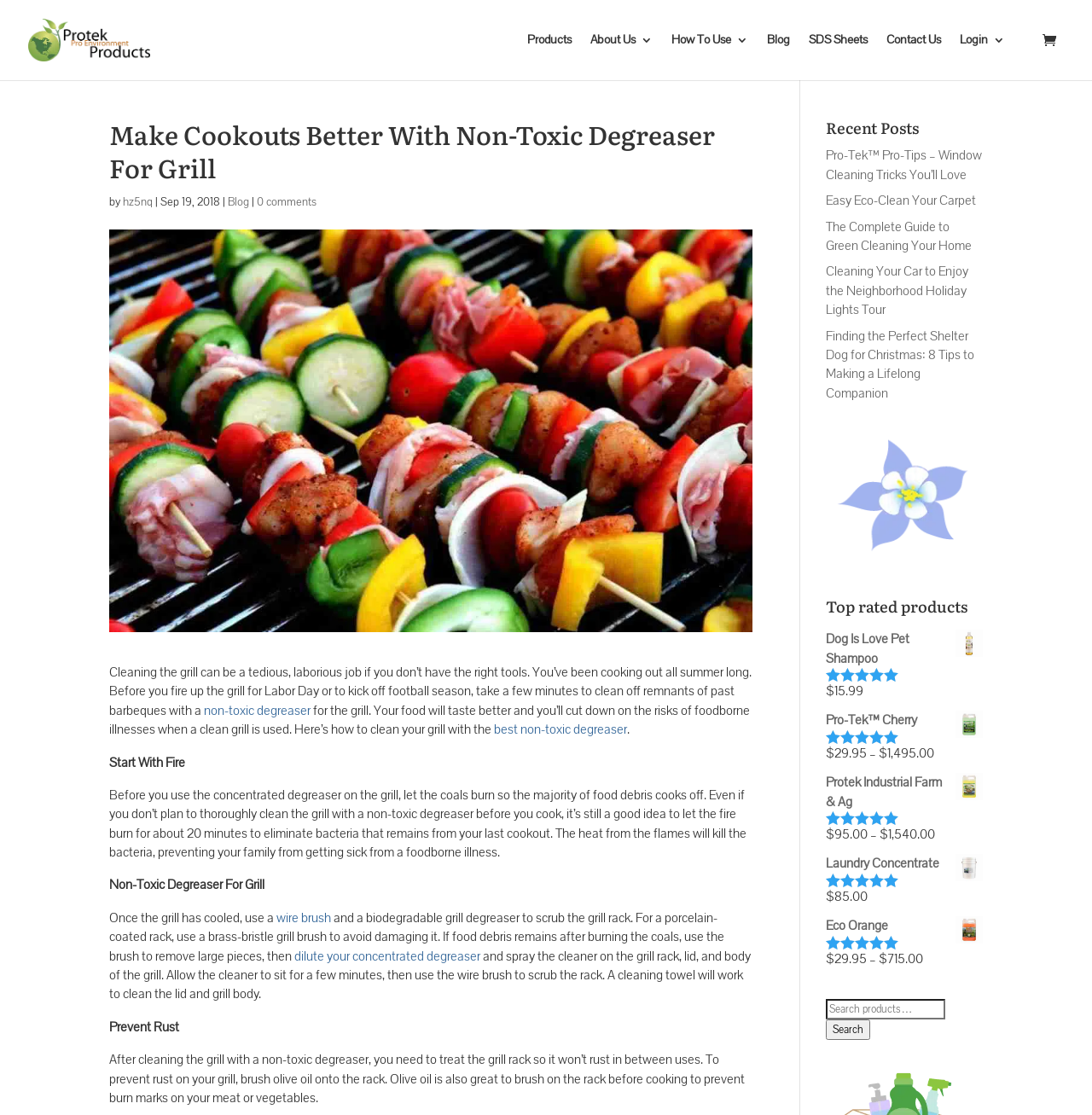Identify the main title of the webpage and generate its text content.

Make Cookouts Better With Non-Toxic Degreaser For Grill